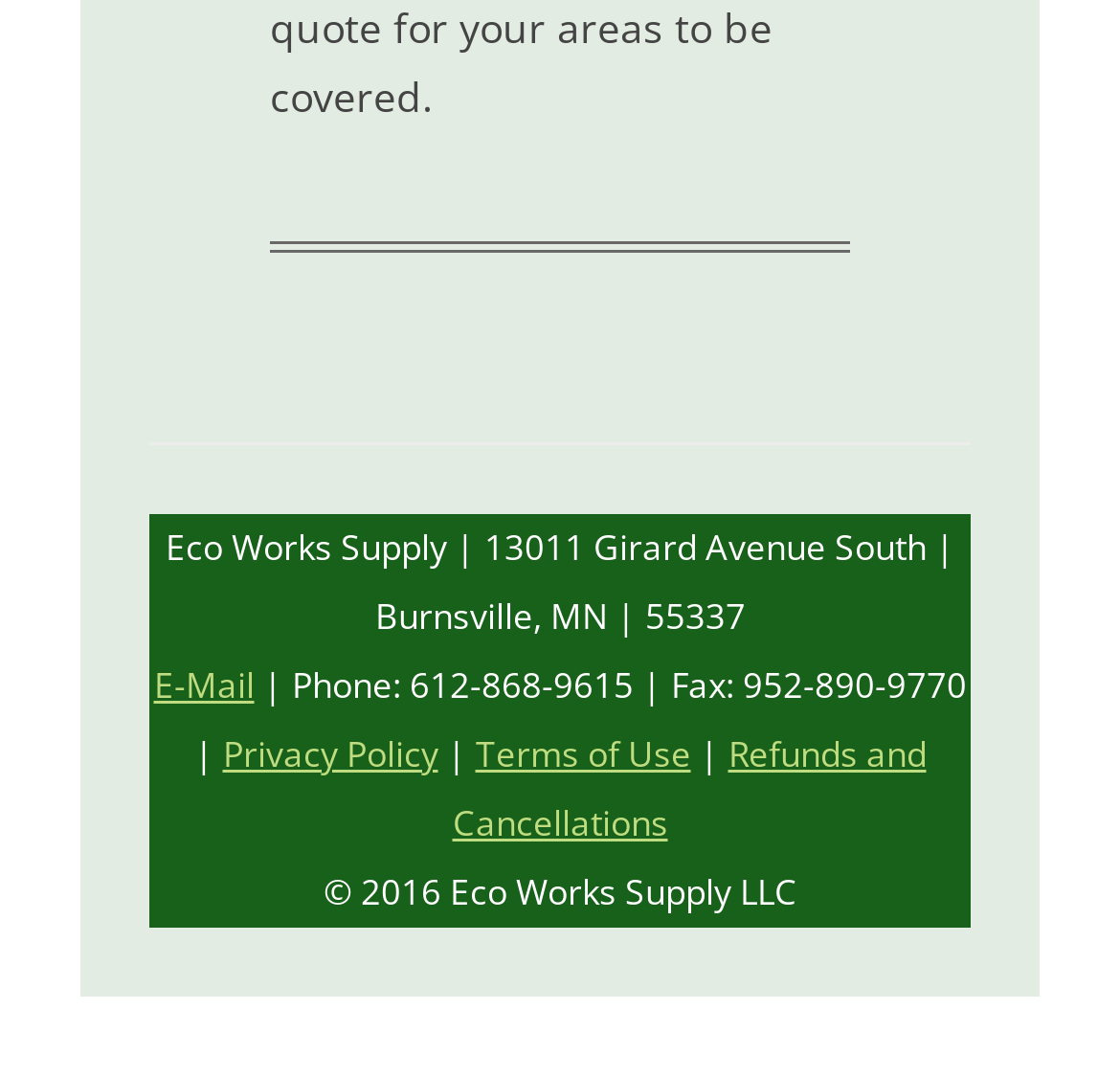Please reply with a single word or brief phrase to the question: 
What year was the copyright established?

2016